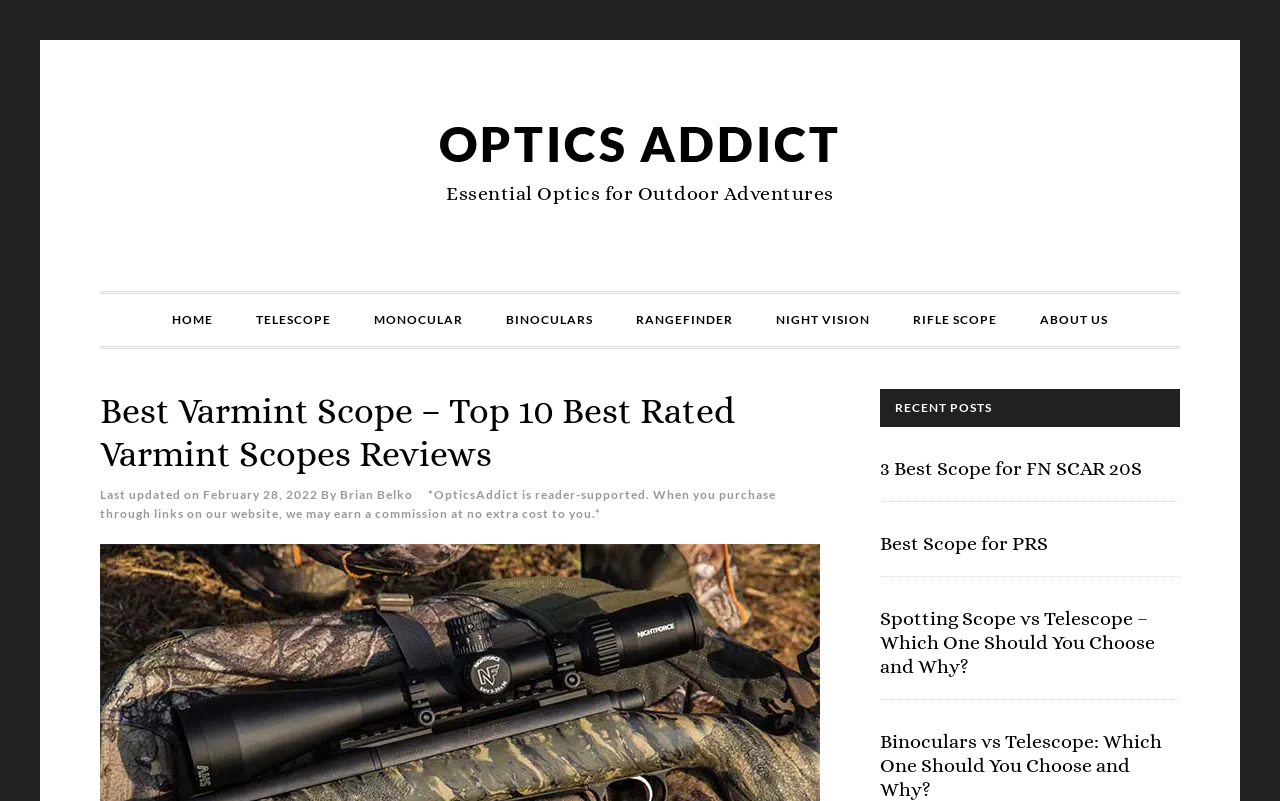Please answer the following query using a single word or phrase: 
What are the recent posts about?

Scopes and Optics